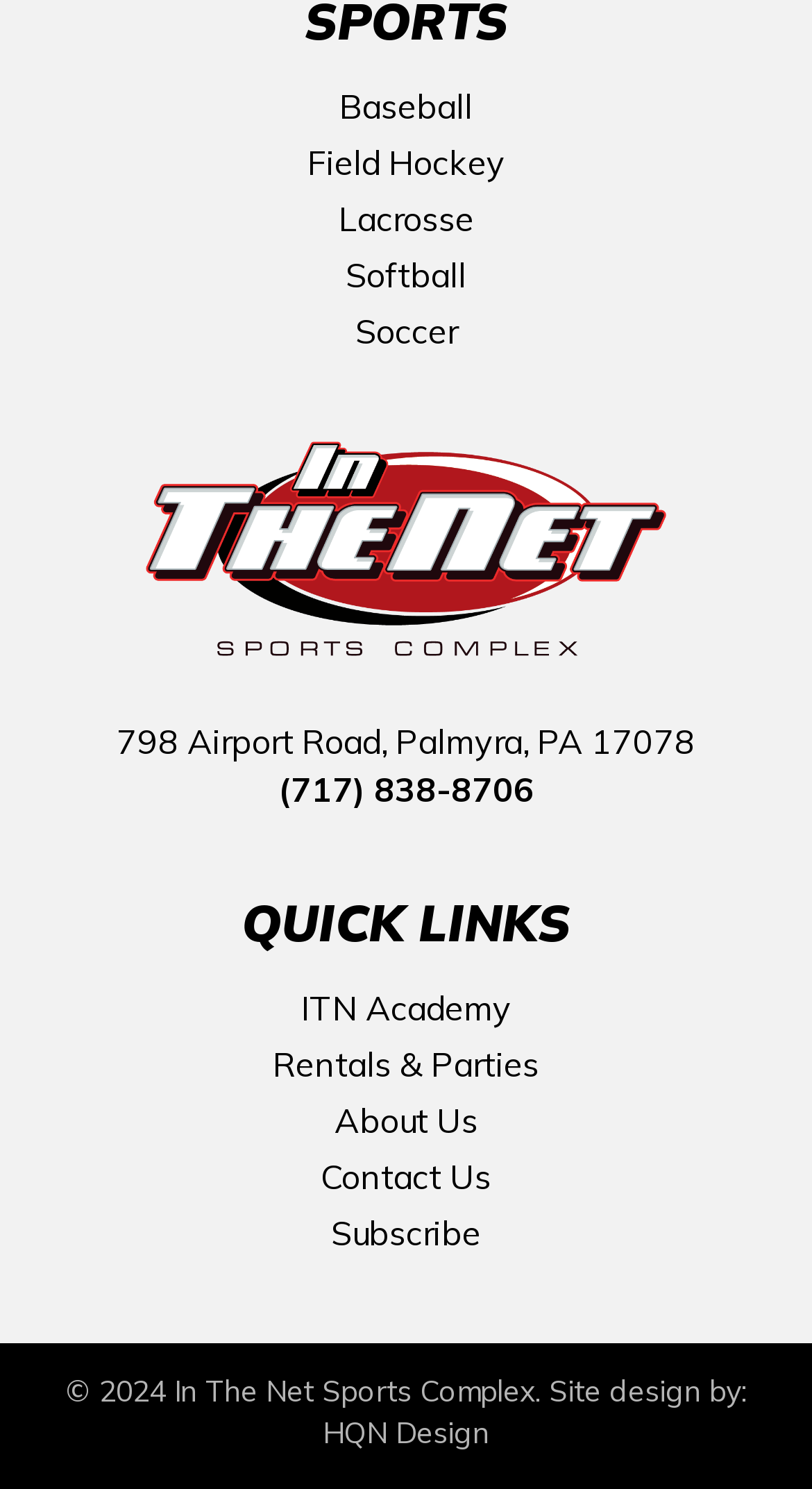Locate the UI element described by Haves vs. have-nots and provide its bounding box coordinates. Use the format (top-left x, top-left y, bottom-right x, bottom-right y) with all values as floating point numbers between 0 and 1.

None